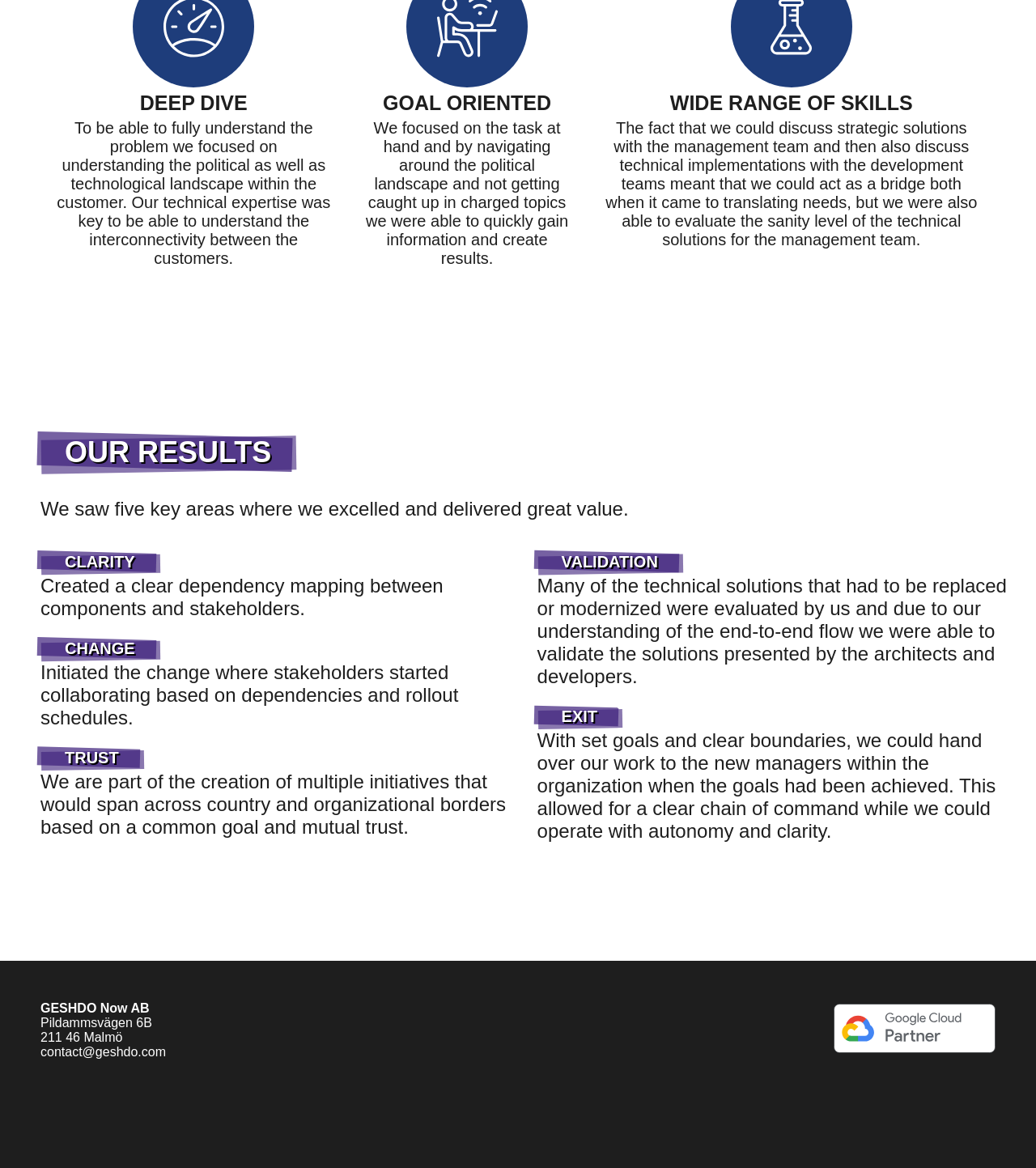What is the address of GESHDO Now AB?
Could you give a comprehensive explanation in response to this question?

The address of GESHDO Now AB is mentioned at the bottom of the webpage as 'Pildammsvägen 6B, 211 46 Malmö' in the contentinfo section.